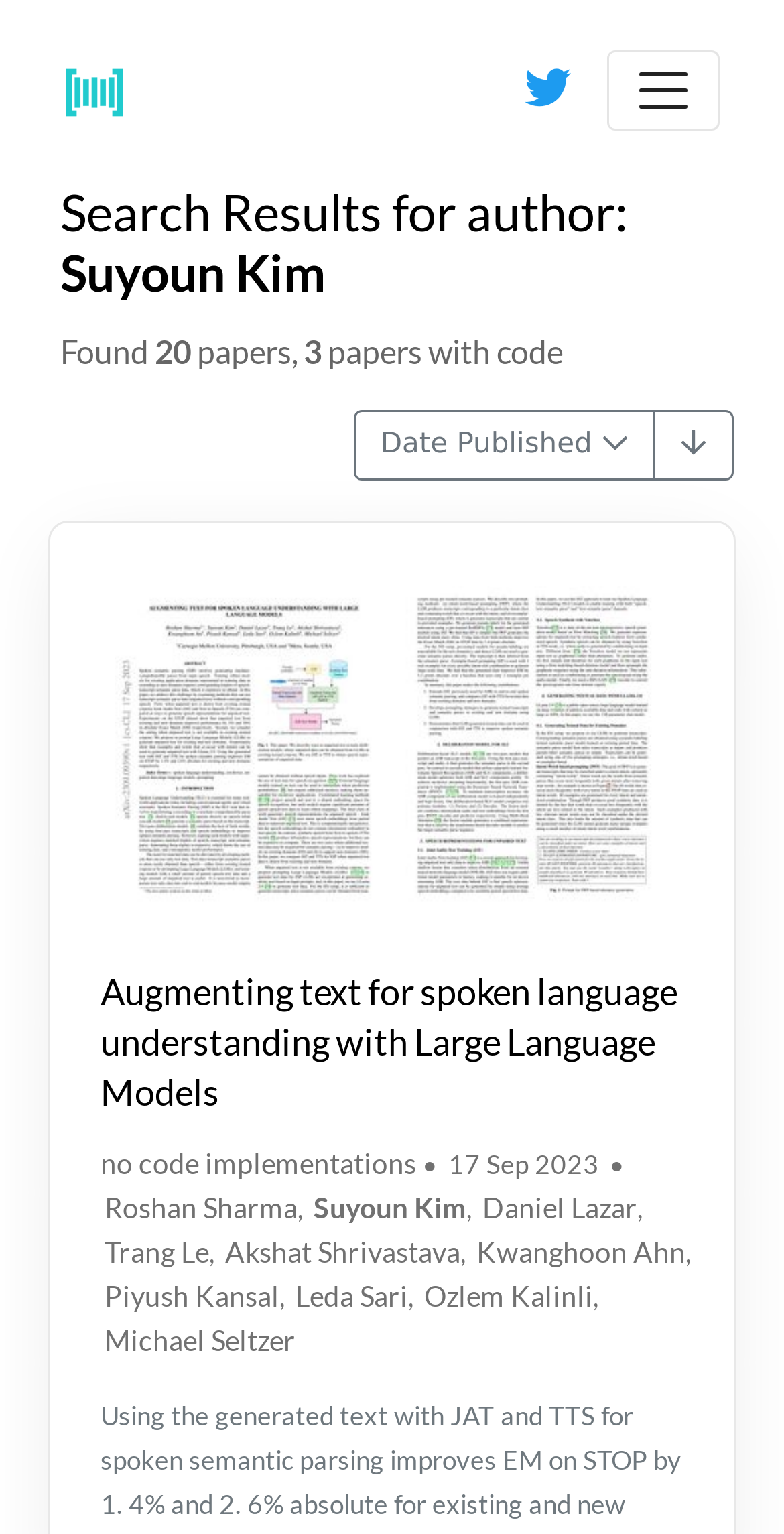Locate the bounding box coordinates of the clickable area needed to fulfill the instruction: "Call the company".

None